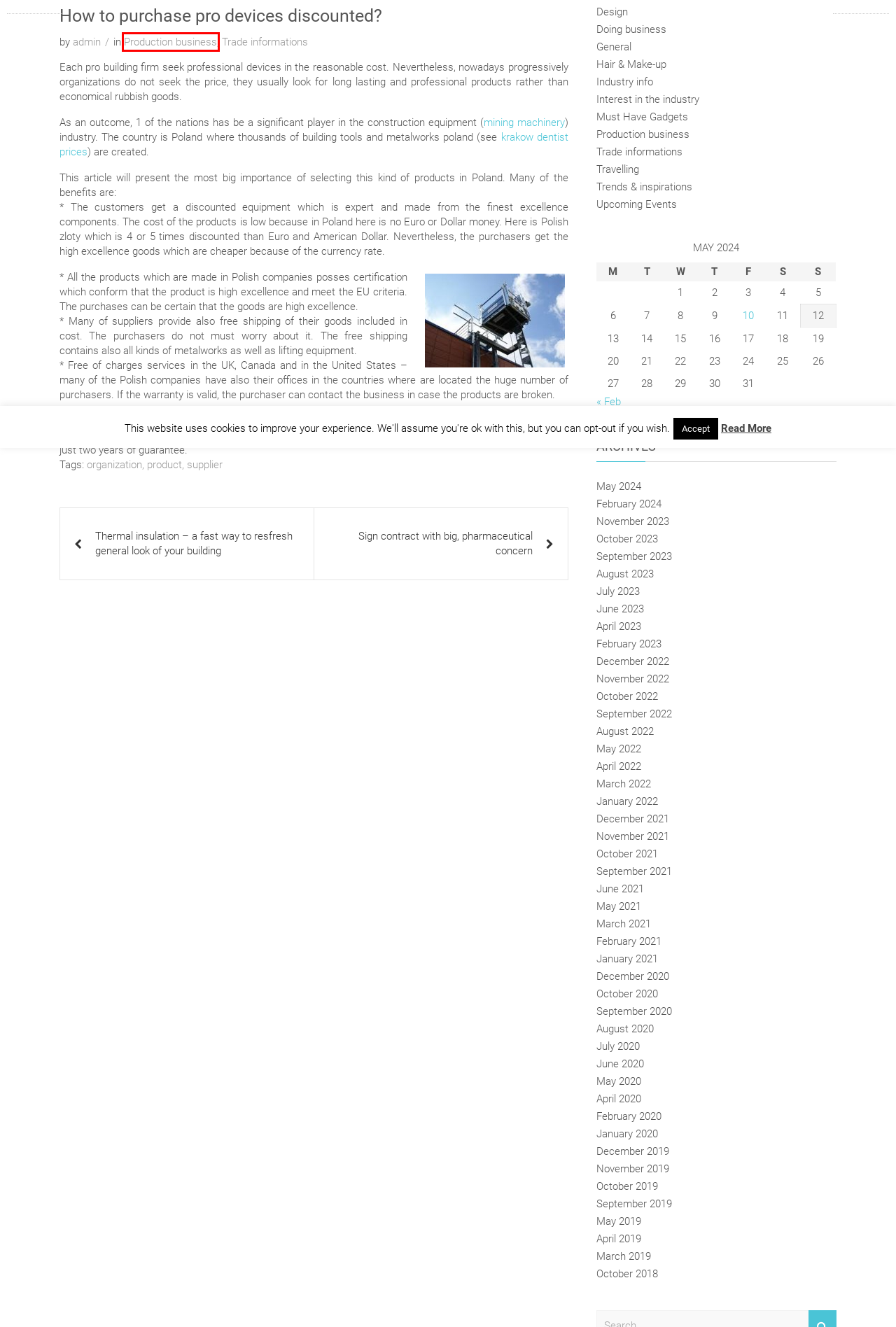You have a screenshot of a webpage with a red rectangle bounding box around an element. Identify the best matching webpage description for the new page that appears after clicking the element in the bounding box. The descriptions are:
A. Interest in the industry Archives | Ampliflaire
B. Trade informations Archives | Ampliflaire
C. organization Archives | Ampliflaire
D. Dentist Krakow Poland - Cichoń - best dentist in Poland, dentist in Krakow Poland
E. Production business Archives | Ampliflaire
F. Underground mining equipment manufacturers - Mining machines, machinery - Mine Master LTD
G. supplier Archives | Ampliflaire
H. product Archives | Ampliflaire

E